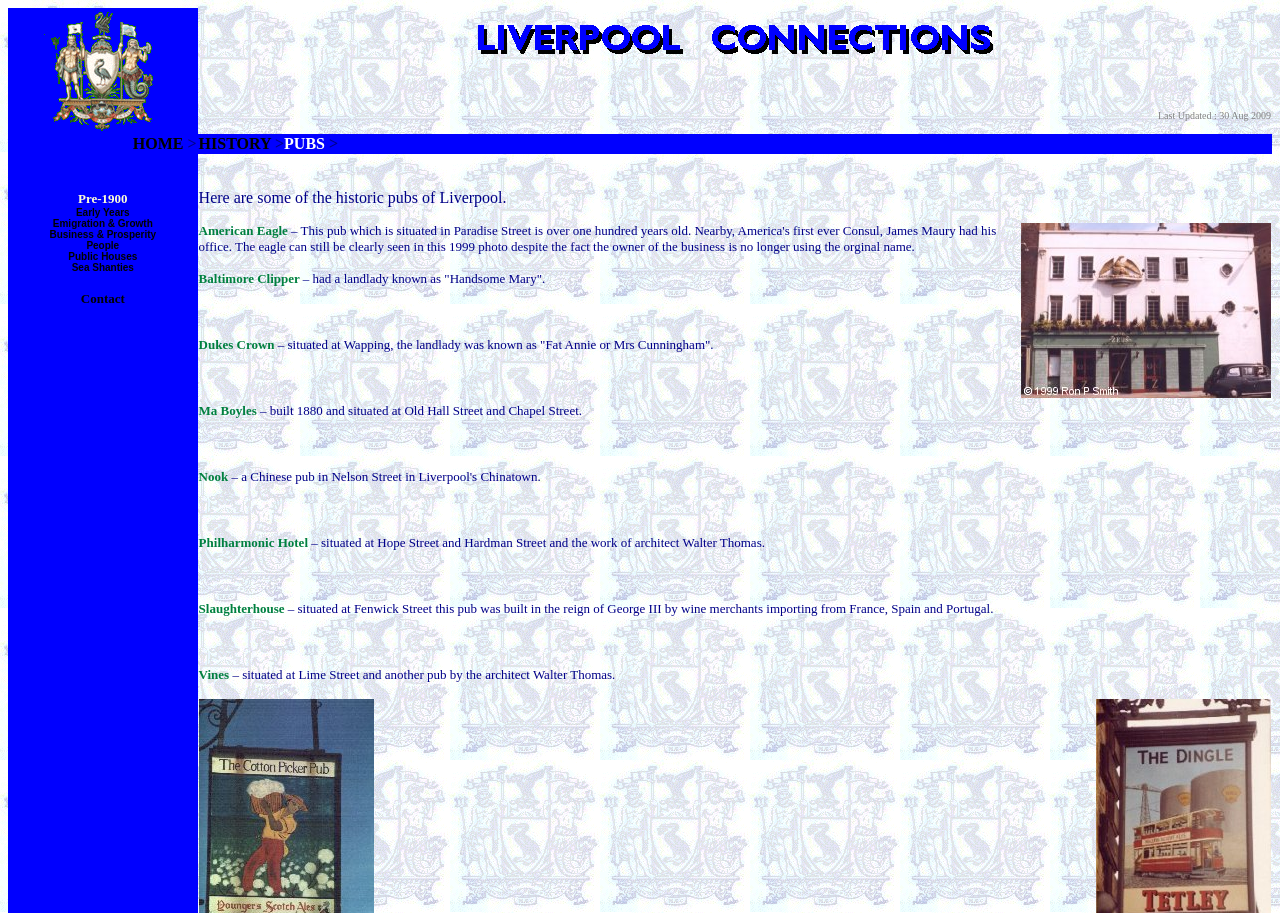Please locate the bounding box coordinates of the element that needs to be clicked to achieve the following instruction: "Click on the HISTORY link". The coordinates should be four float numbers between 0 and 1, i.e., [left, top, right, bottom].

[0.155, 0.148, 0.215, 0.166]